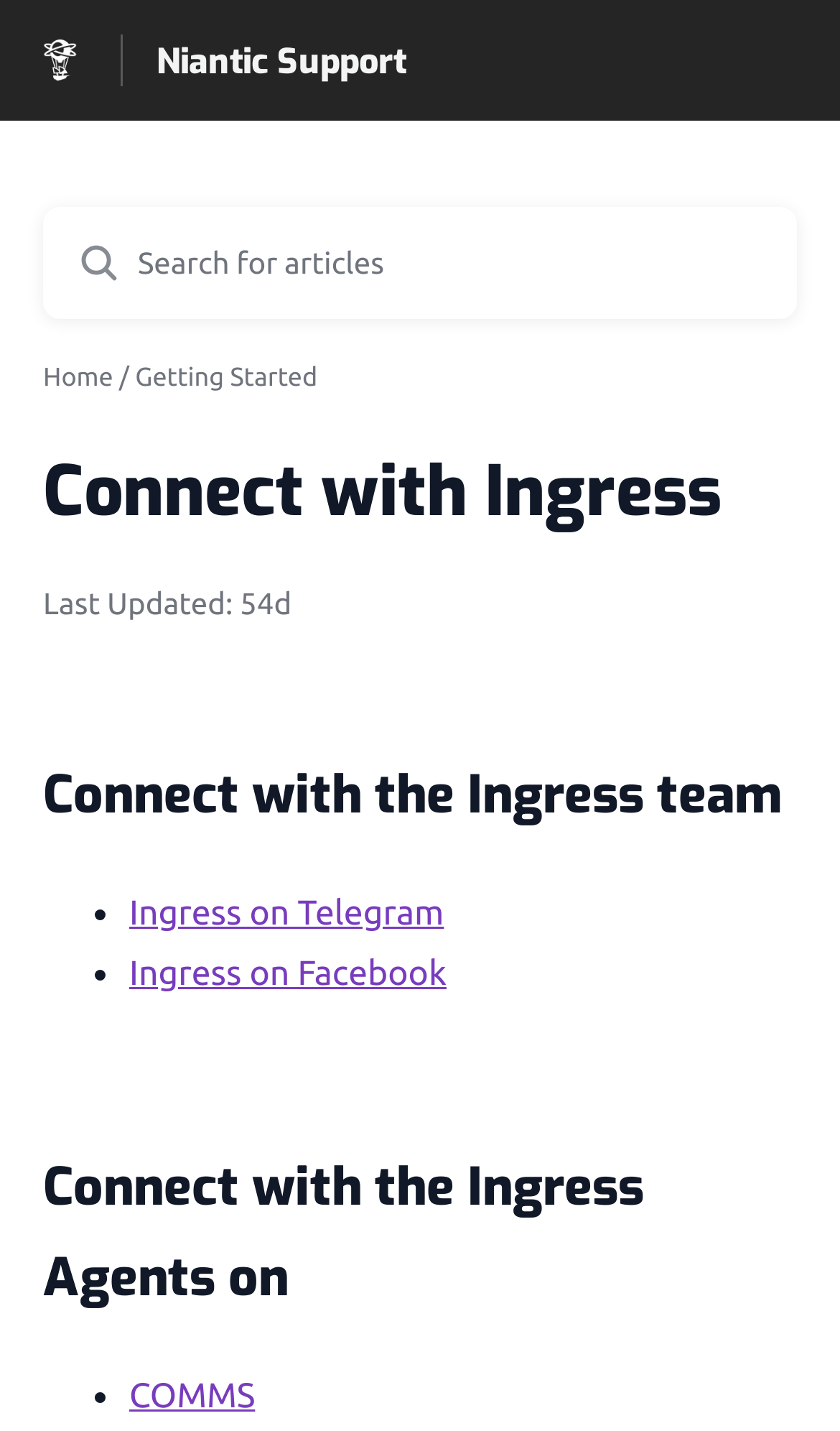Using the details from the image, please elaborate on the following question: What is the name of the support team mentioned on the webpage?

The webpage has a link to the Niantic Support team, which suggests that this is the support team for Ingress-related issues.